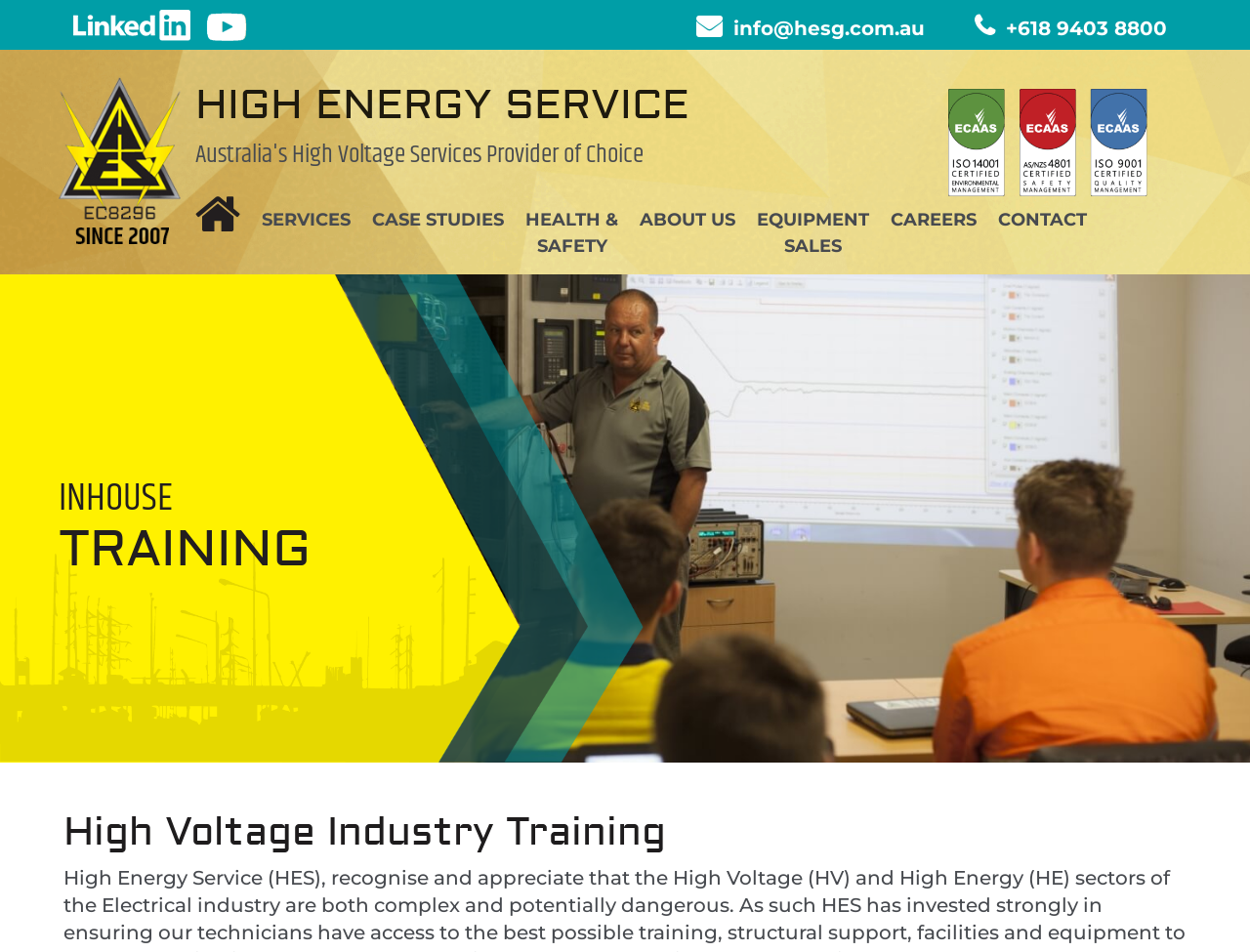Determine the bounding box coordinates for the clickable element to execute this instruction: "contact via email". Provide the coordinates as four float numbers between 0 and 1, i.e., [left, top, right, bottom].

[0.557, 0.017, 0.74, 0.042]